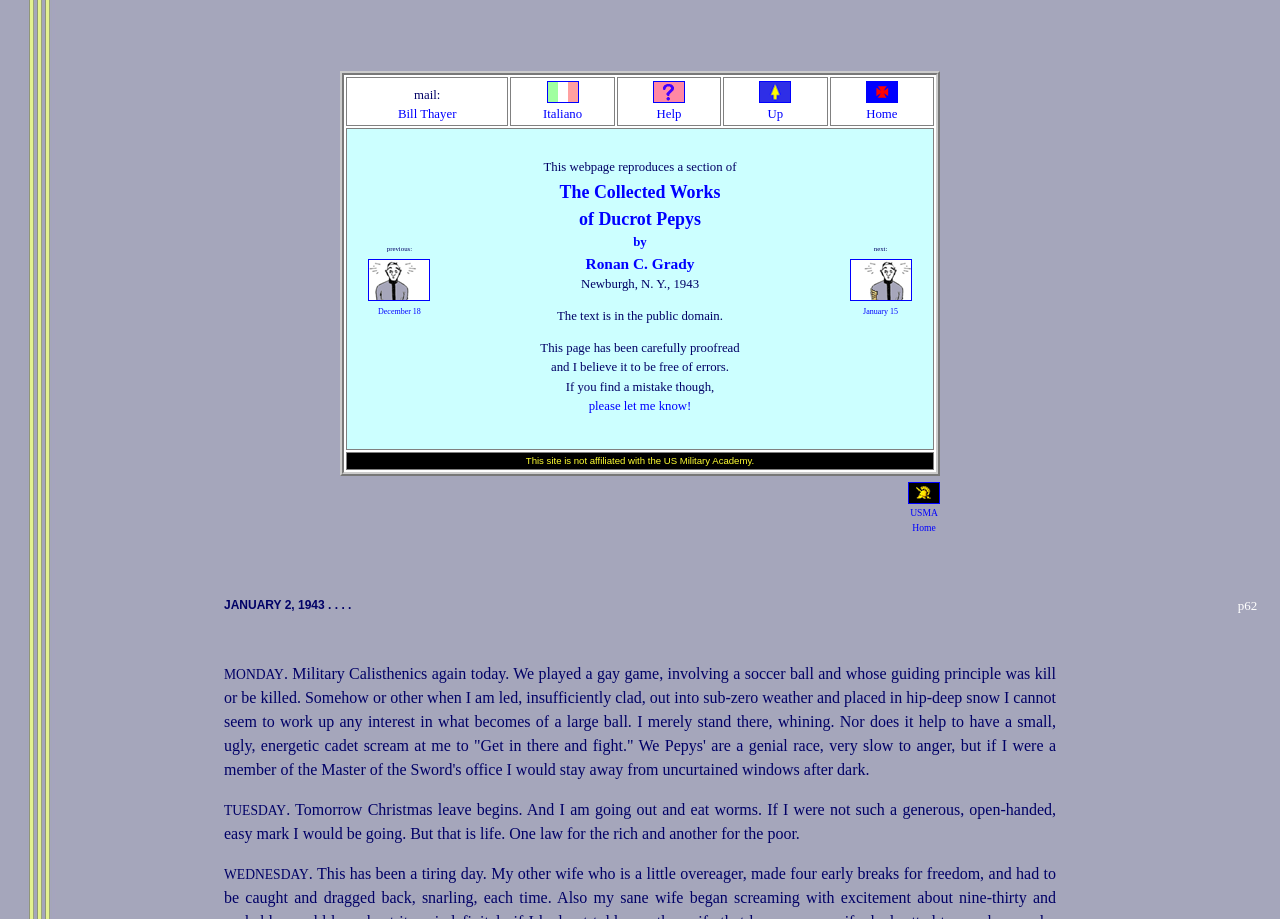Locate the bounding box coordinates of the element's region that should be clicked to carry out the following instruction: "Click on the link to the USMA Home". The coordinates need to be four float numbers between 0 and 1, i.e., [left, top, right, bottom].

[0.709, 0.536, 0.734, 0.581]